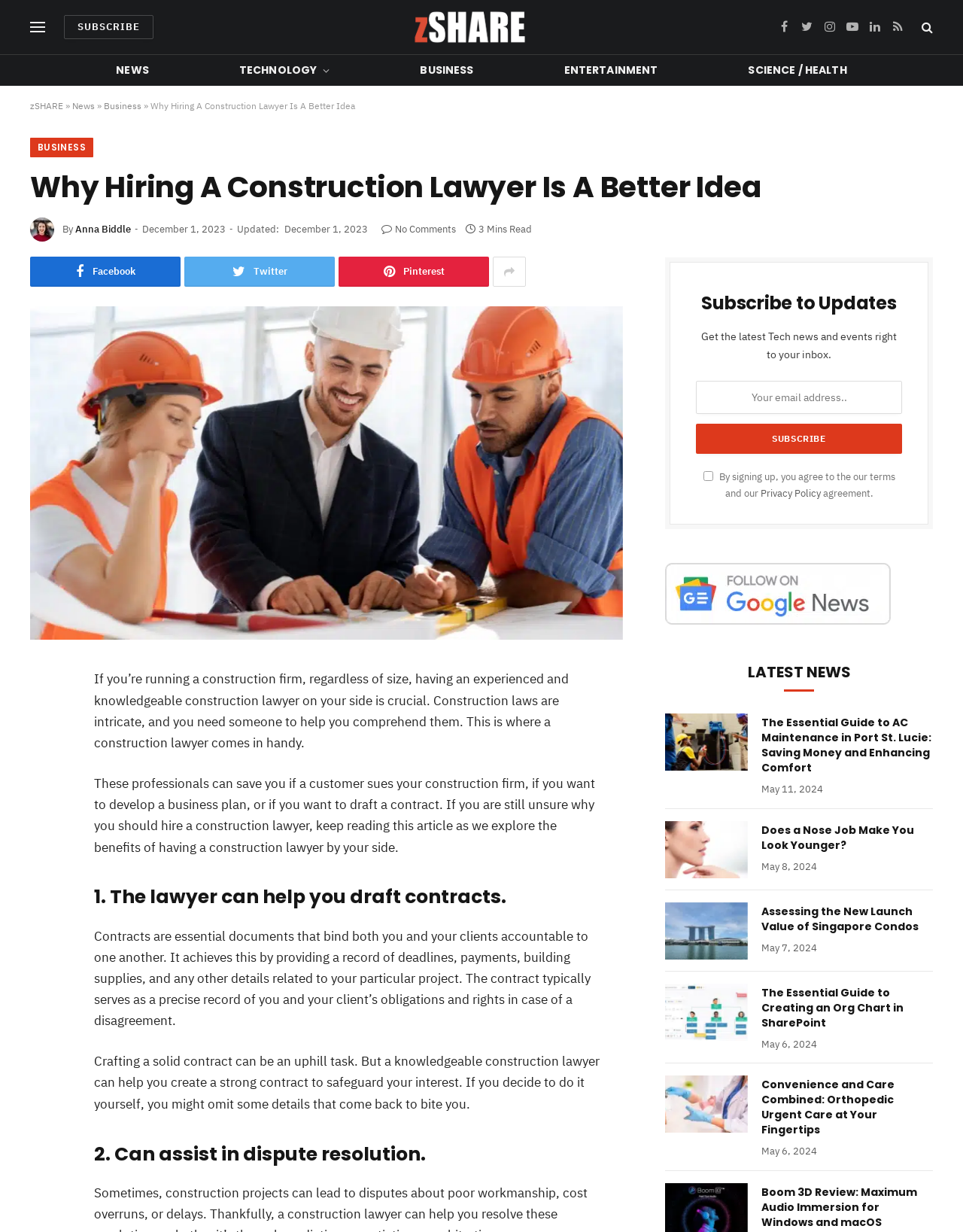Identify the bounding box coordinates of the area that should be clicked in order to complete the given instruction: "Click on the 'NEWS' link". The bounding box coordinates should be four float numbers between 0 and 1, i.e., [left, top, right, bottom].

[0.074, 0.045, 0.201, 0.07]